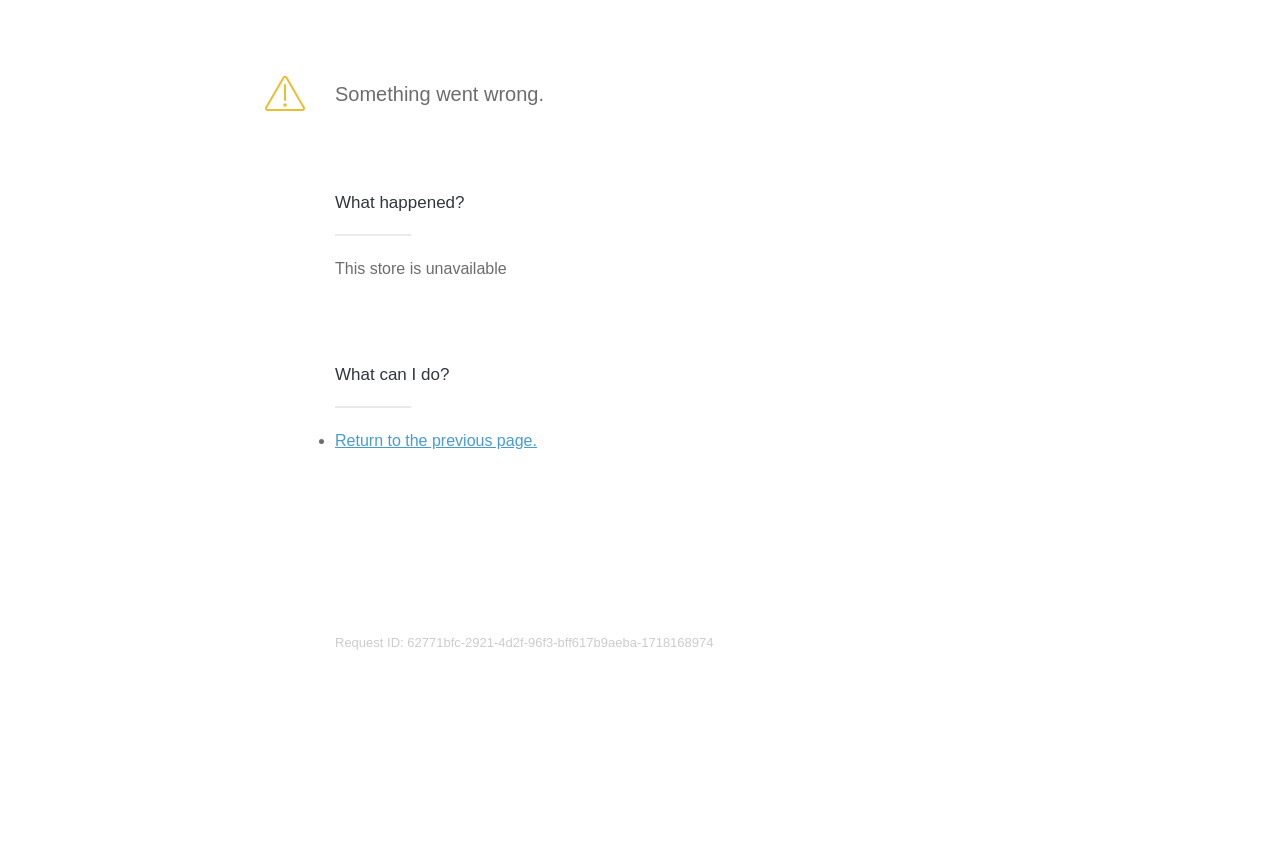Respond with a single word or phrase for the following question: 
What is the error message displayed?

Something went wrong.